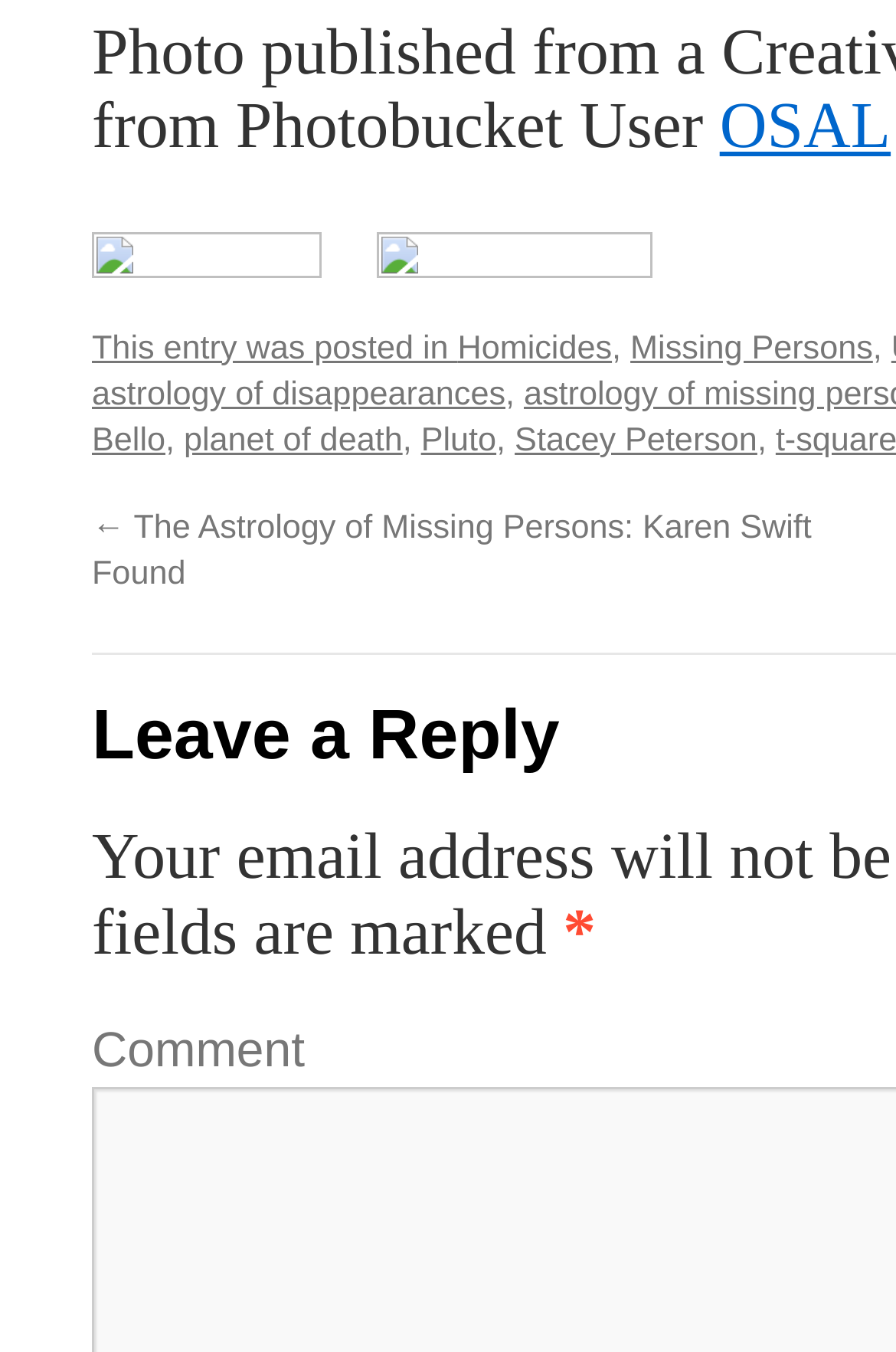Could you locate the bounding box coordinates for the section that should be clicked to accomplish this task: "Click on the OSAL link".

[0.803, 0.068, 0.994, 0.121]